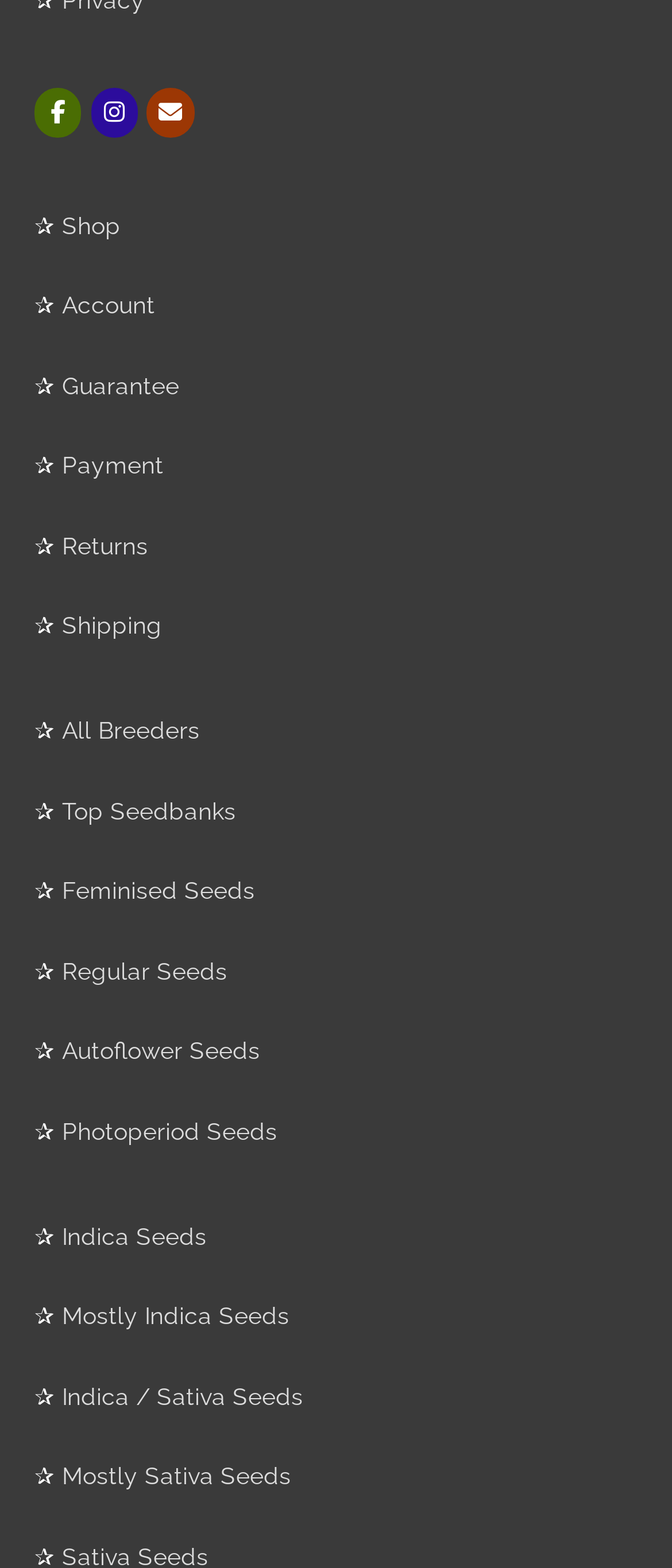What is the last type of seed listed?
Using the image, provide a concise answer in one word or a short phrase.

Mostly Sativa Seeds